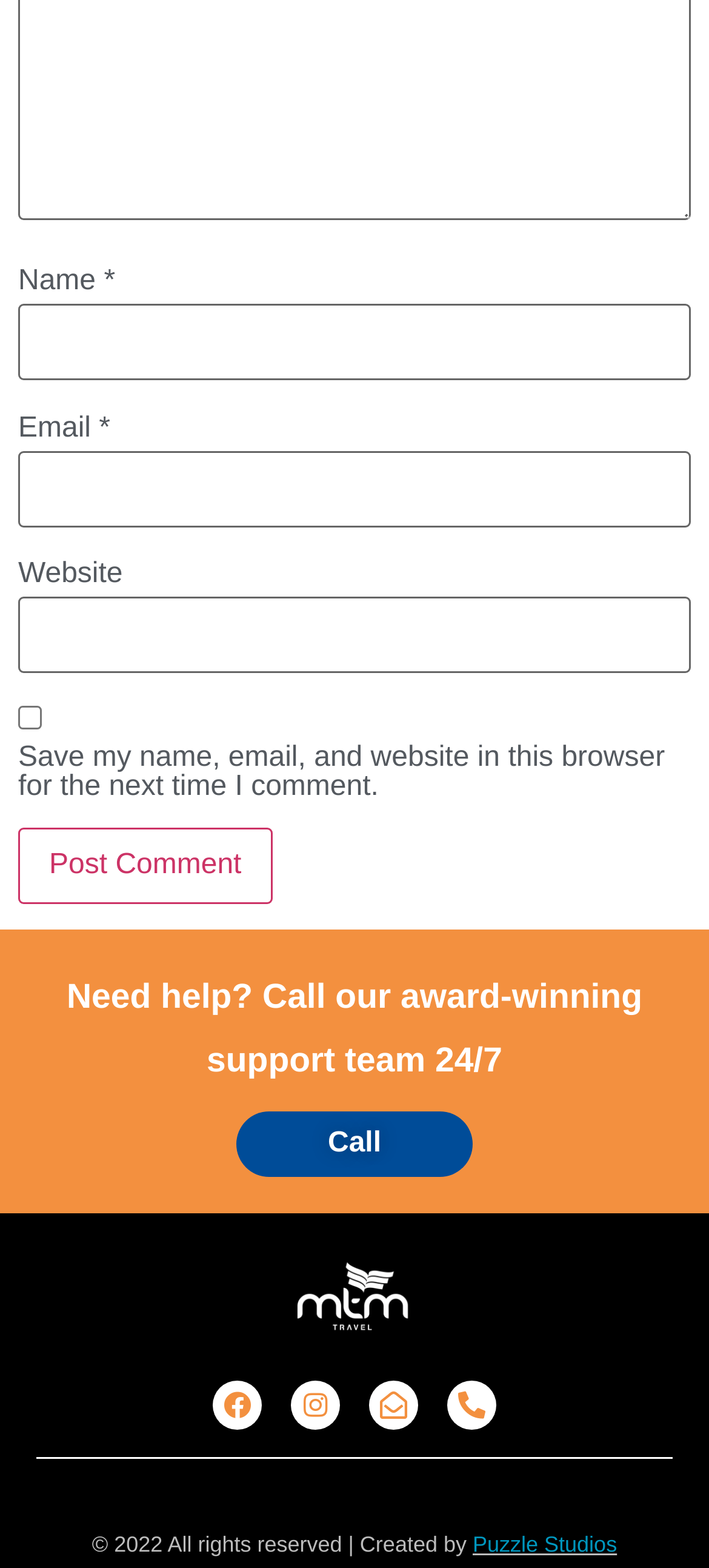Please specify the bounding box coordinates of the clickable region to carry out the following instruction: "Enter your name". The coordinates should be four float numbers between 0 and 1, in the format [left, top, right, bottom].

[0.026, 0.194, 0.974, 0.243]